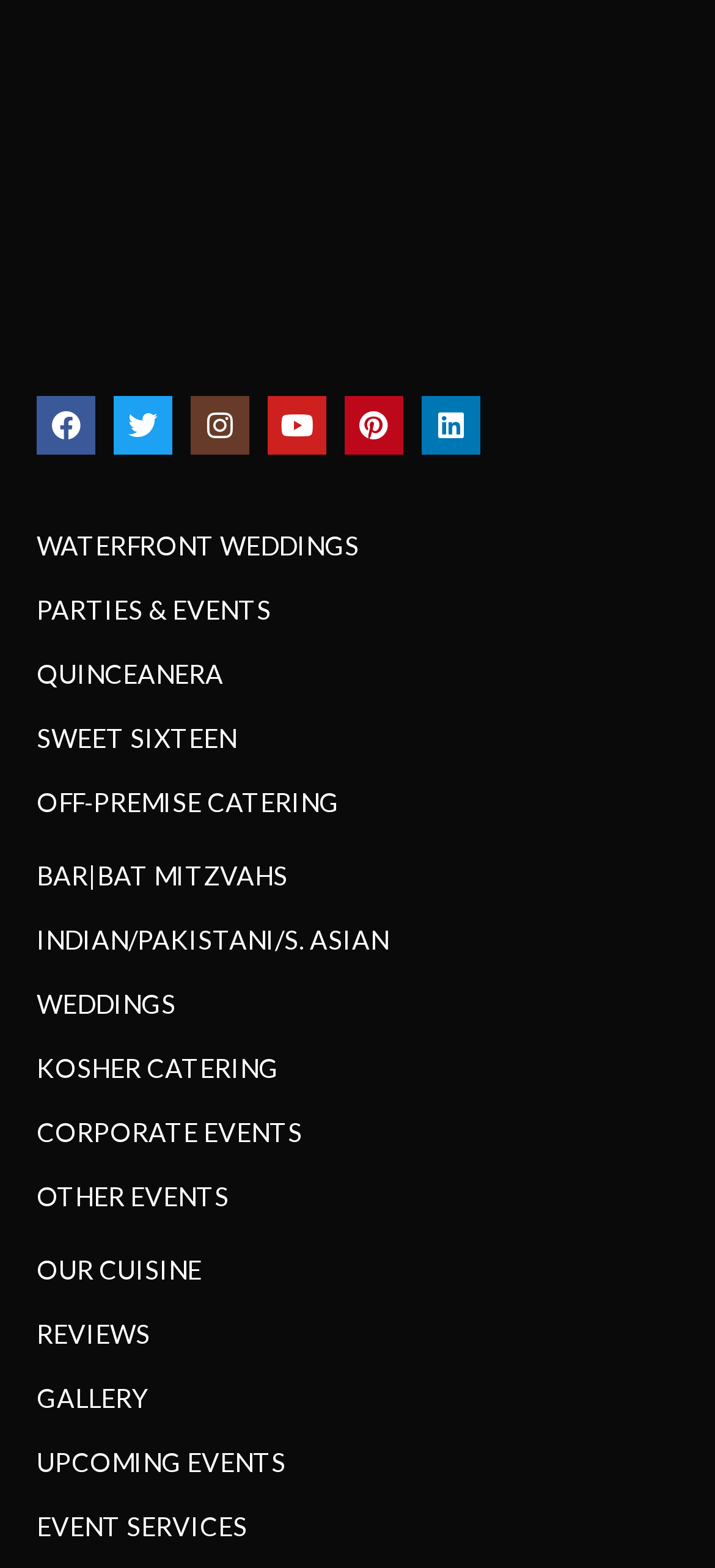Specify the bounding box coordinates of the area to click in order to execute this command: 'Check DOI information'. The coordinates should consist of four float numbers ranging from 0 to 1, and should be formatted as [left, top, right, bottom].

None